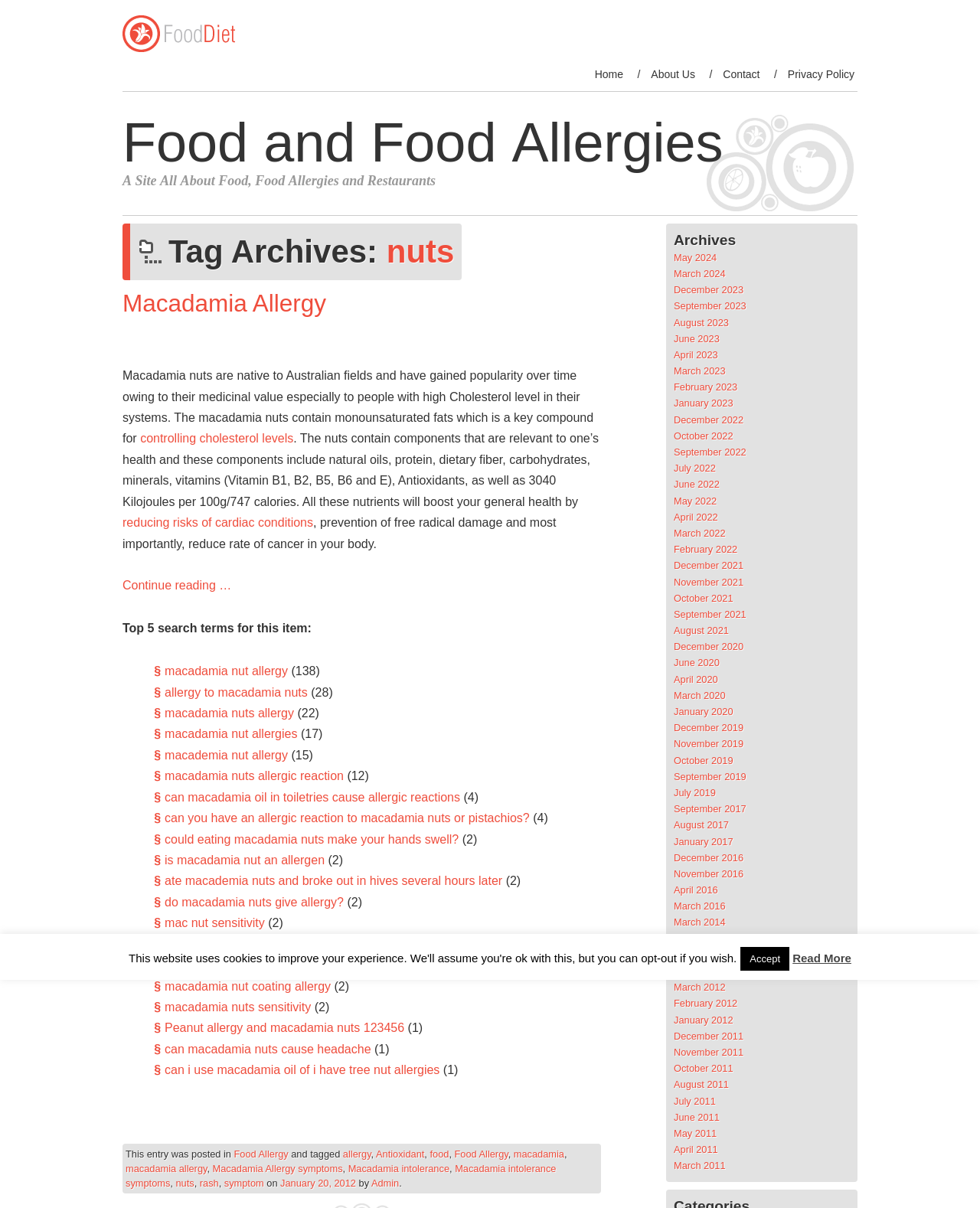Identify the bounding box coordinates of the area you need to click to perform the following instruction: "Click Lifestyle Medical Centers".

None